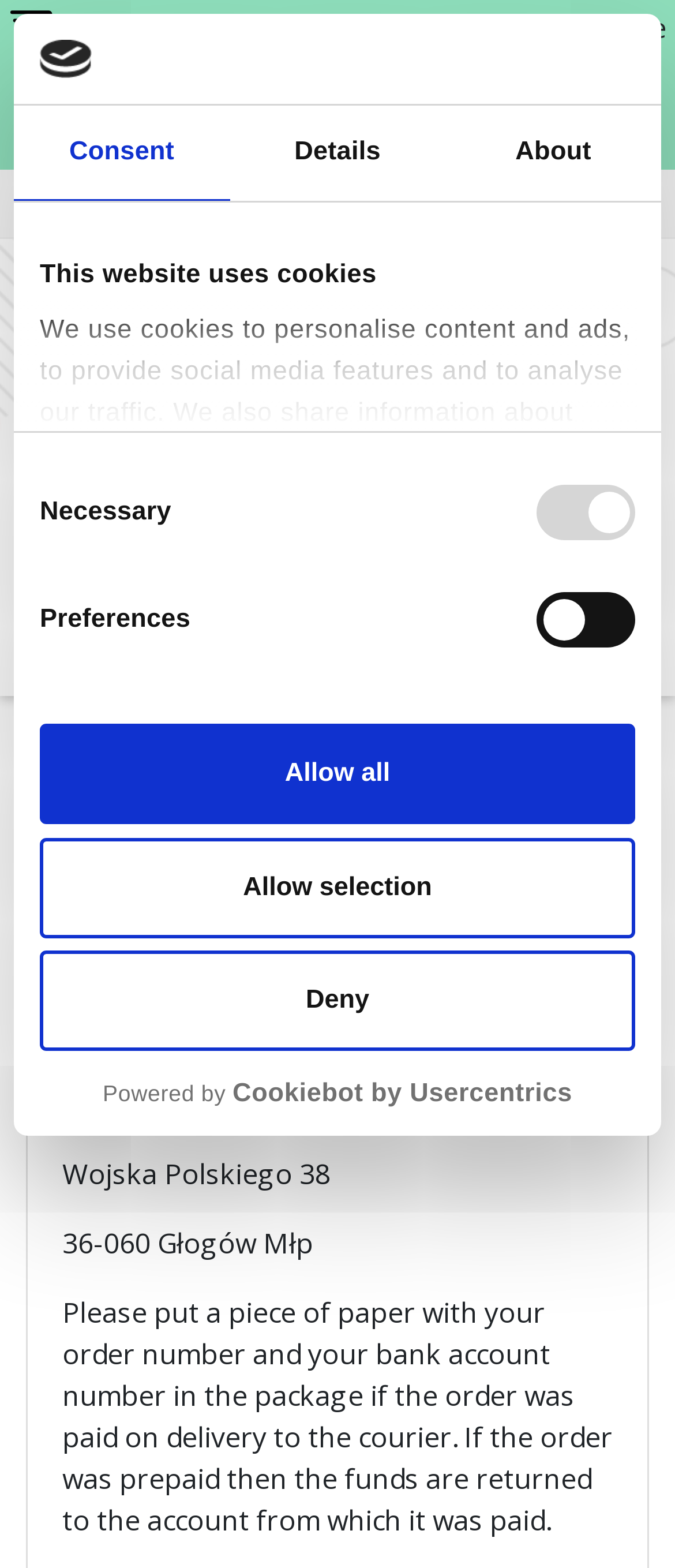Determine the bounding box coordinates for the area you should click to complete the following instruction: "Click the 'Allow selection' button".

[0.059, 0.534, 0.941, 0.598]